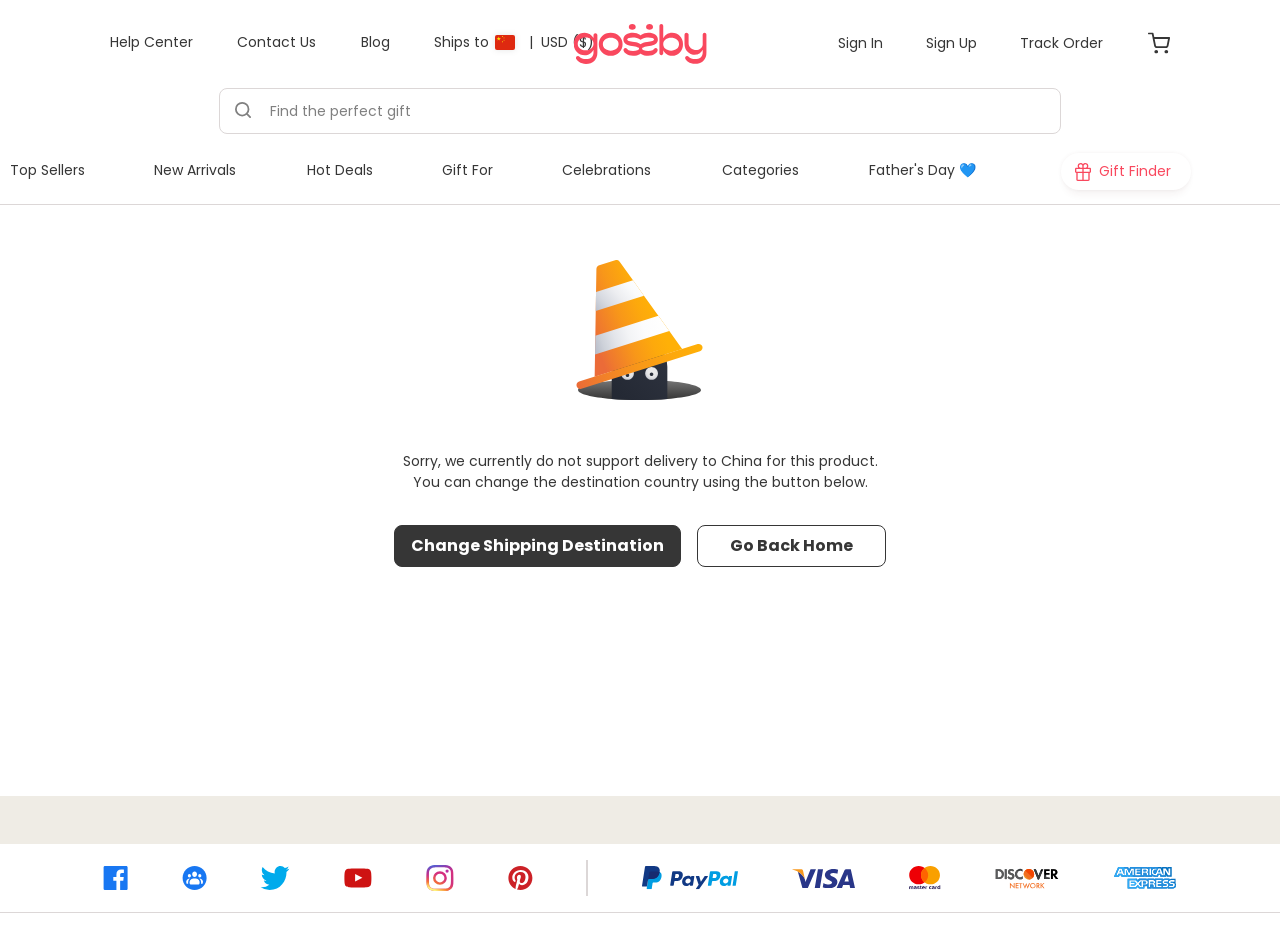What is the purpose of the 'Change Shipping Destination' button?
Using the information from the image, give a concise answer in one word or a short phrase.

To change shipping country